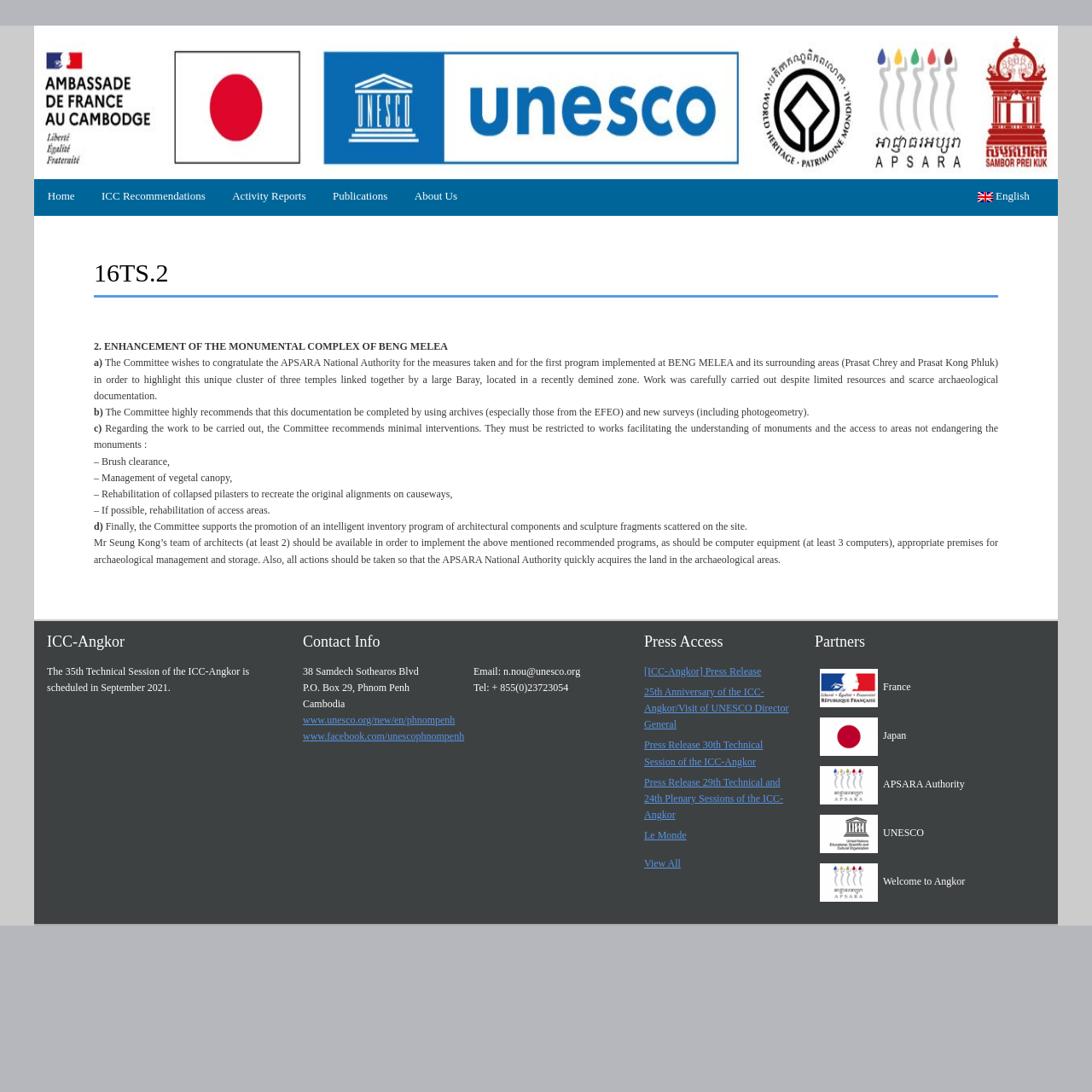How many partners are listed on the webpage?
Use the image to answer the question with a single word or phrase.

5